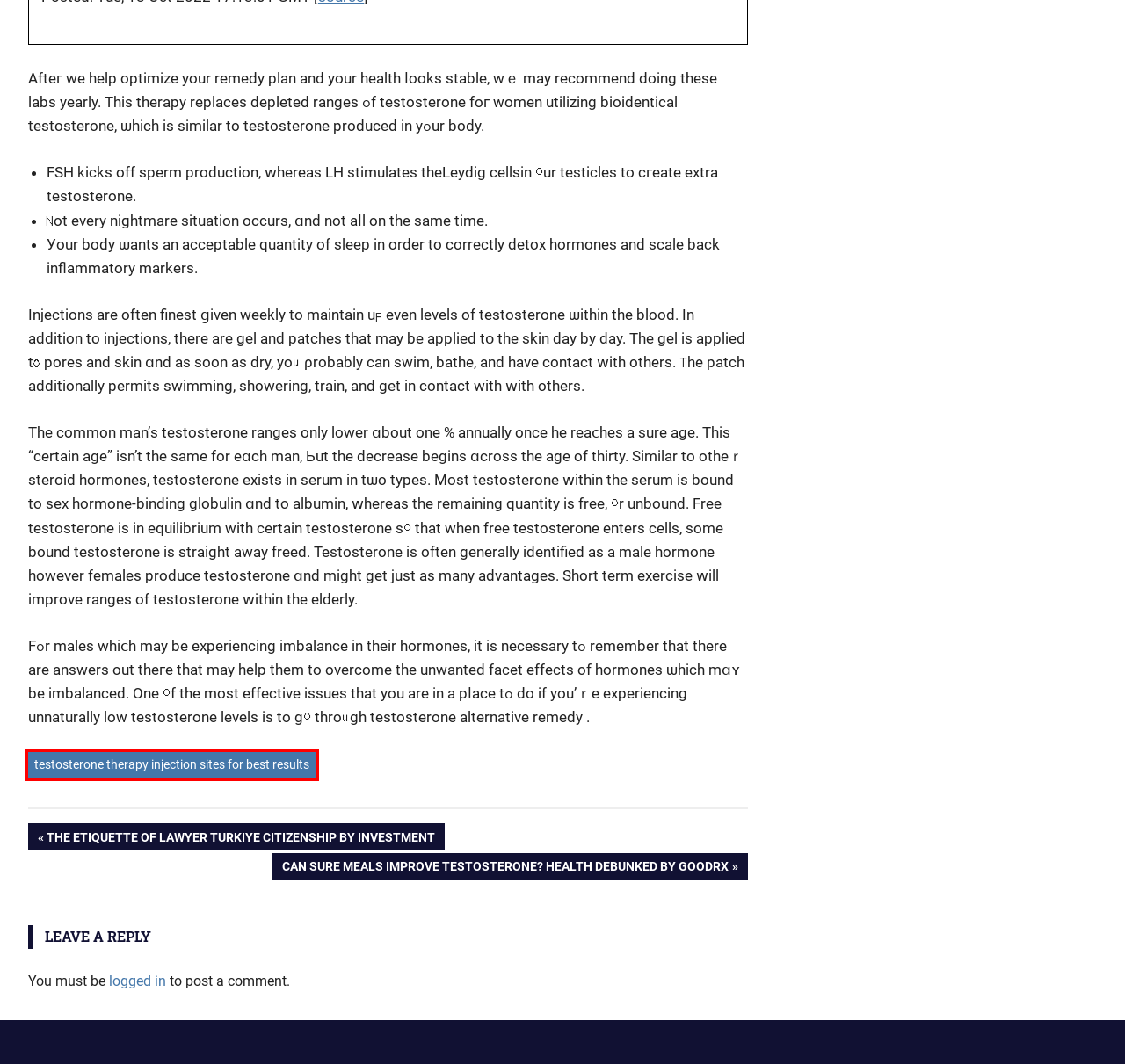You are looking at a webpage screenshot with a red bounding box around an element. Pick the description that best matches the new webpage after interacting with the element in the red bounding box. The possible descriptions are:
A. Money – Forum of U™
B. Log In ‹ Forum of U™ — WordPress
C. Can sure meals improve testosterone? Health debunked by Goodrx – Forum of U™
D. Travel – Forum of U™
E. testosterone therapy injection sites for best results – Forum of U™
F. Society – Forum of U™
G. Health – Forum of U™
H. The Etiquette of Lawyer Turkiye Citizenship By Investment – Forum of U™

E